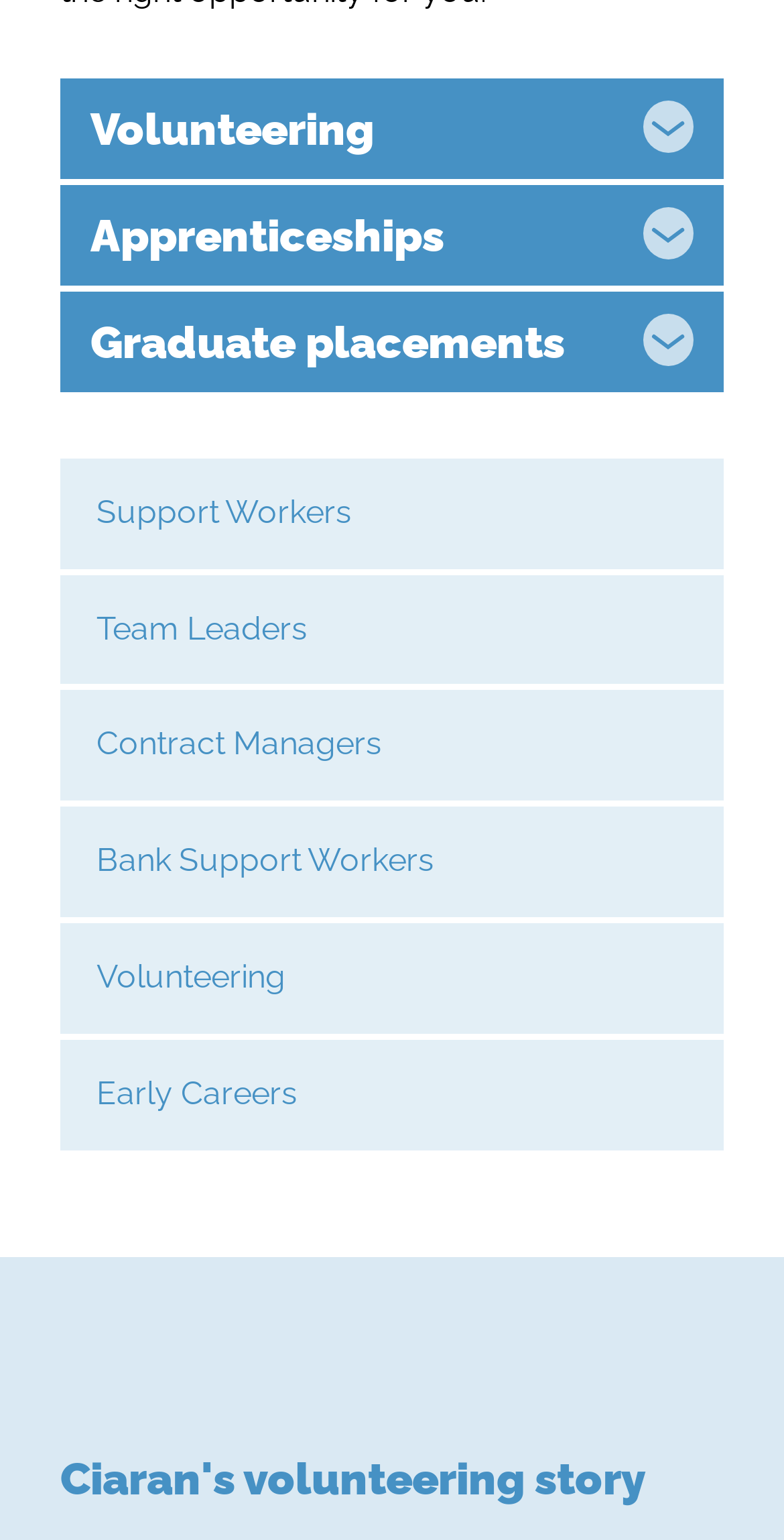For the element described, predict the bounding box coordinates as (top-left x, top-left y, bottom-right x, bottom-right y). All values should be between 0 and 1. Element description: care, support and housing services,

[0.154, 0.762, 0.877, 0.787]